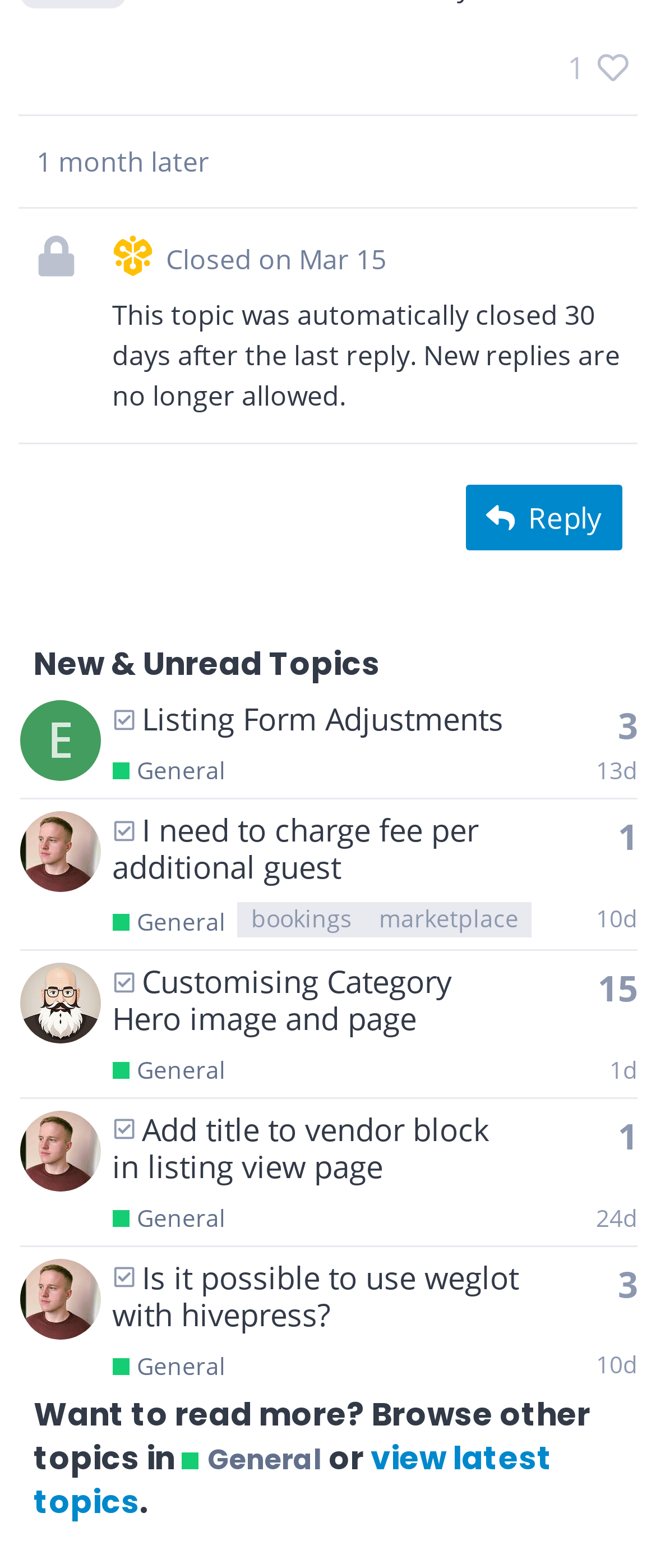Can you find the bounding box coordinates for the UI element given this description: "aria-label="andrii's profile, latest poster""? Provide the coordinates as four float numbers between 0 and 1: [left, top, right, bottom].

[0.03, 0.53, 0.153, 0.553]